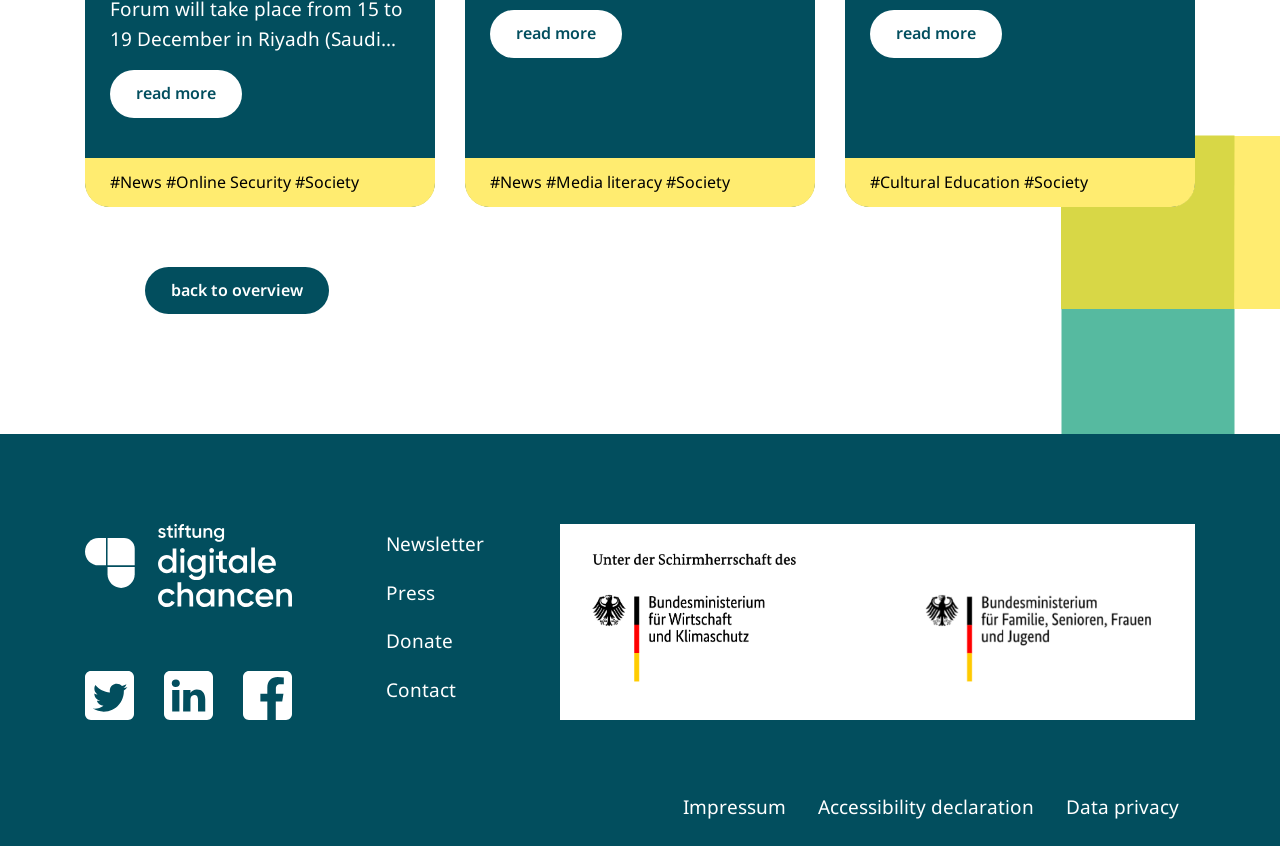What is the name of the organization?
Based on the image, give a one-word or short phrase answer.

Digital Opportunities Foundation